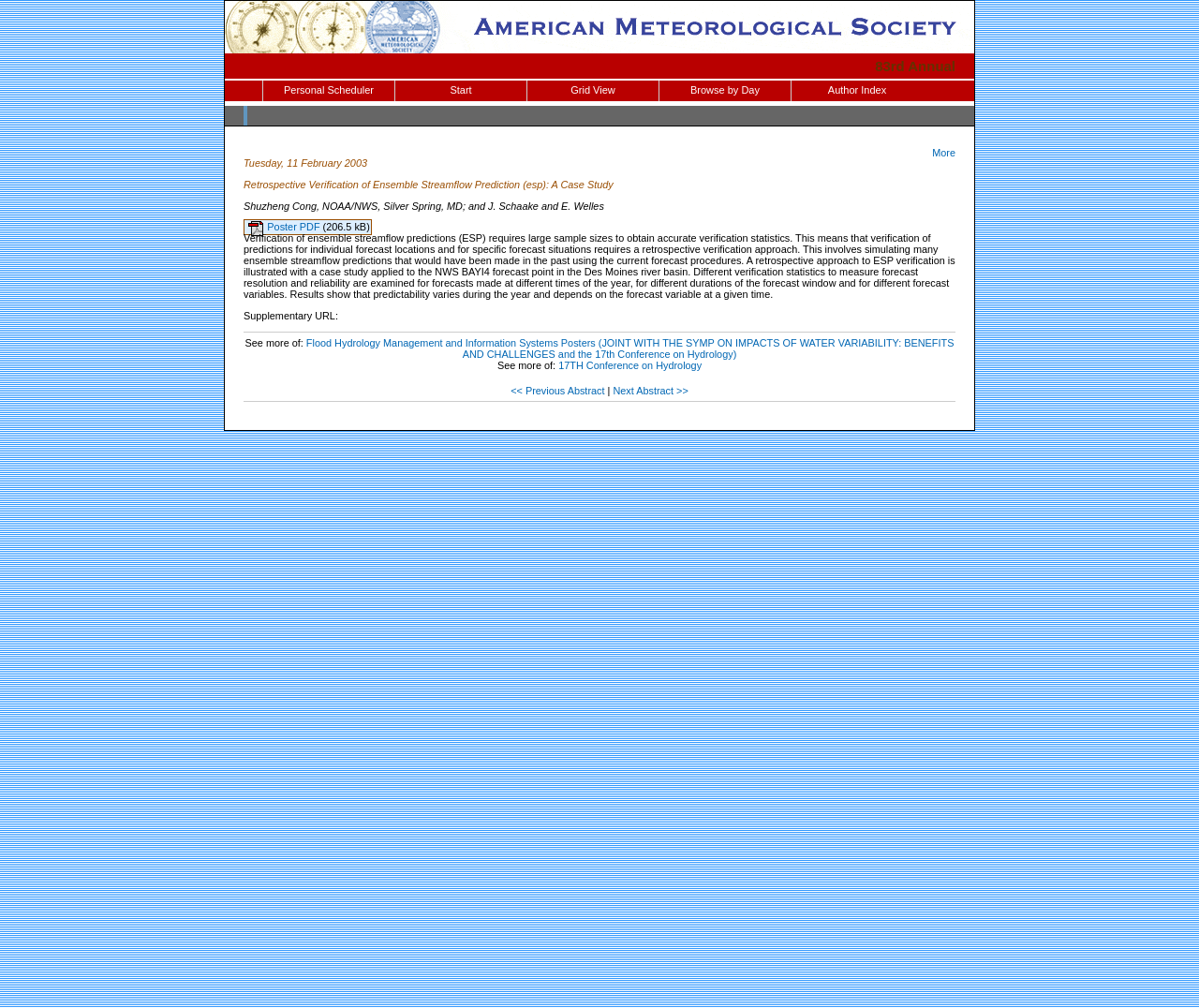Please answer the following query using a single word or phrase: 
What is the name of the river basin mentioned in the abstract?

Des Moines river basin